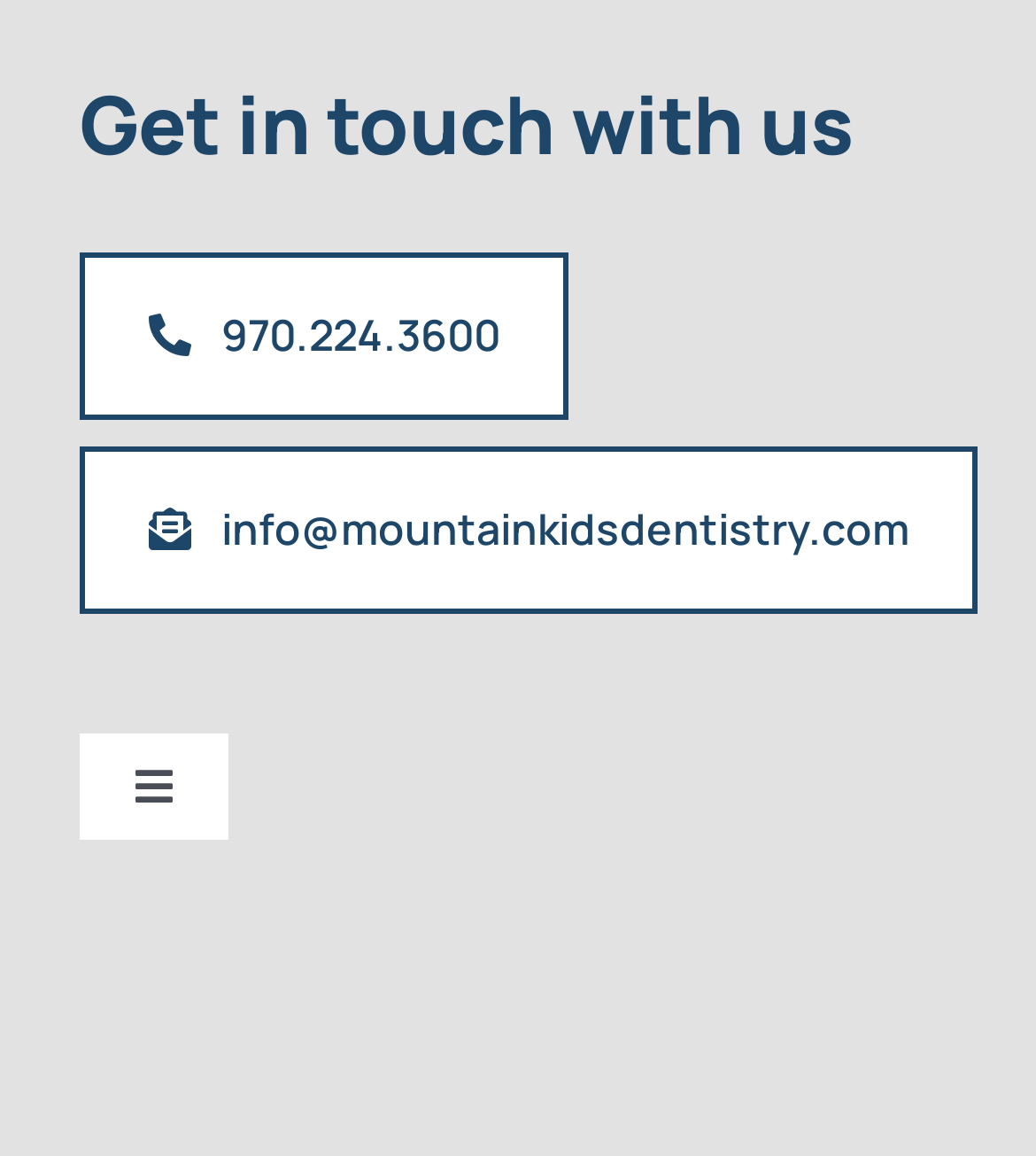Provide the bounding box coordinates in the format (top-left x, top-left y, bottom-right x, bottom-right y). All values are floating point numbers between 0 and 1. Determine the bounding box coordinate of the UI element described as: 970.224.3600

[0.077, 0.217, 0.549, 0.363]